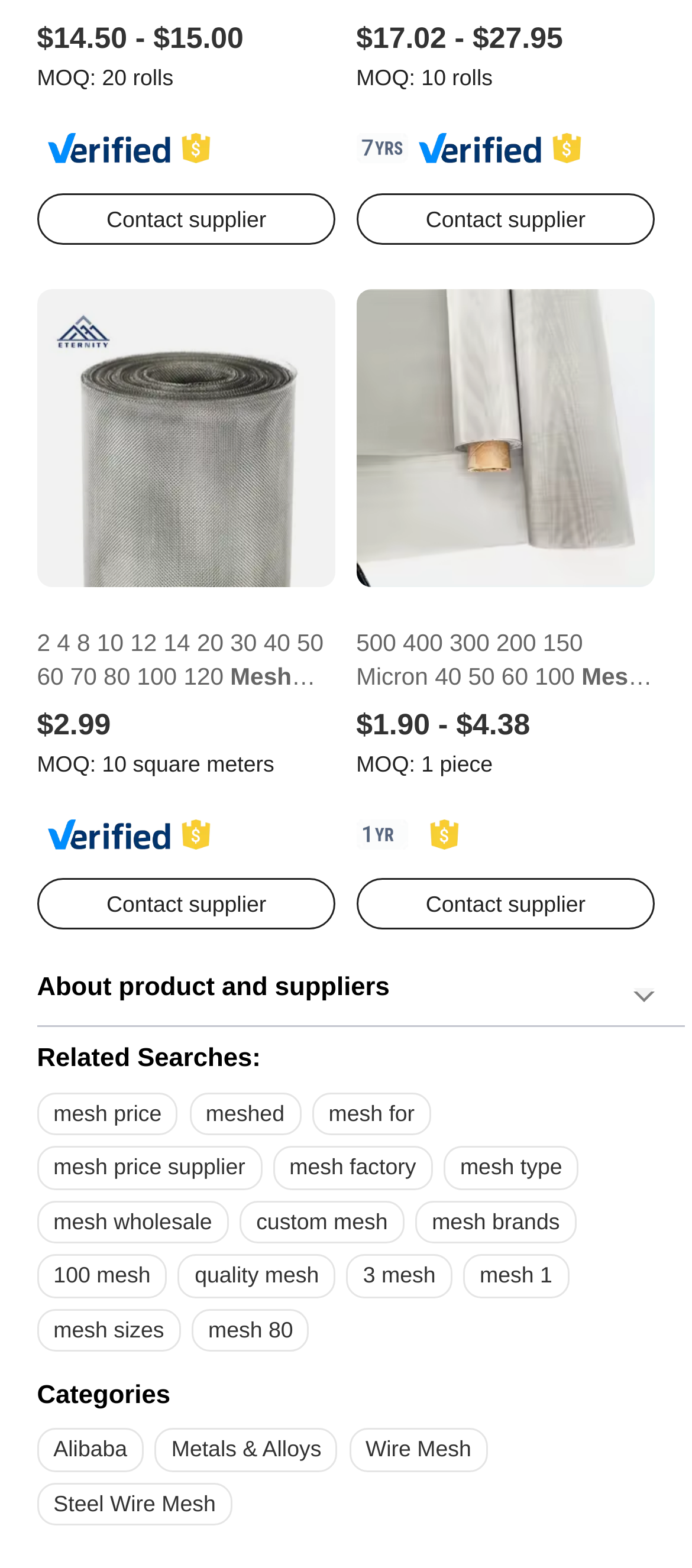Reply to the question with a single word or phrase:
What is the minimum order quantity for the first product?

10 square meters